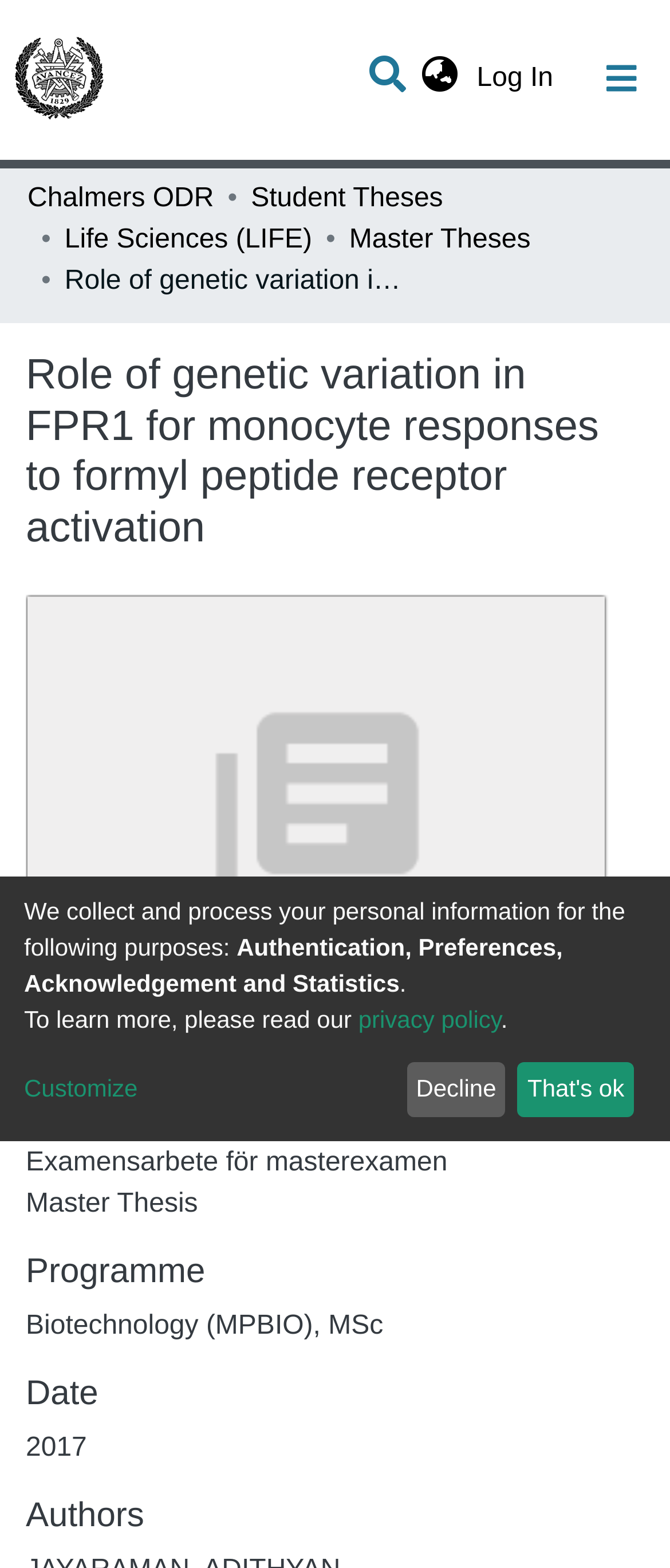Please identify the bounding box coordinates for the region that you need to click to follow this instruction: "Search for something".

[0.536, 0.028, 0.612, 0.07]